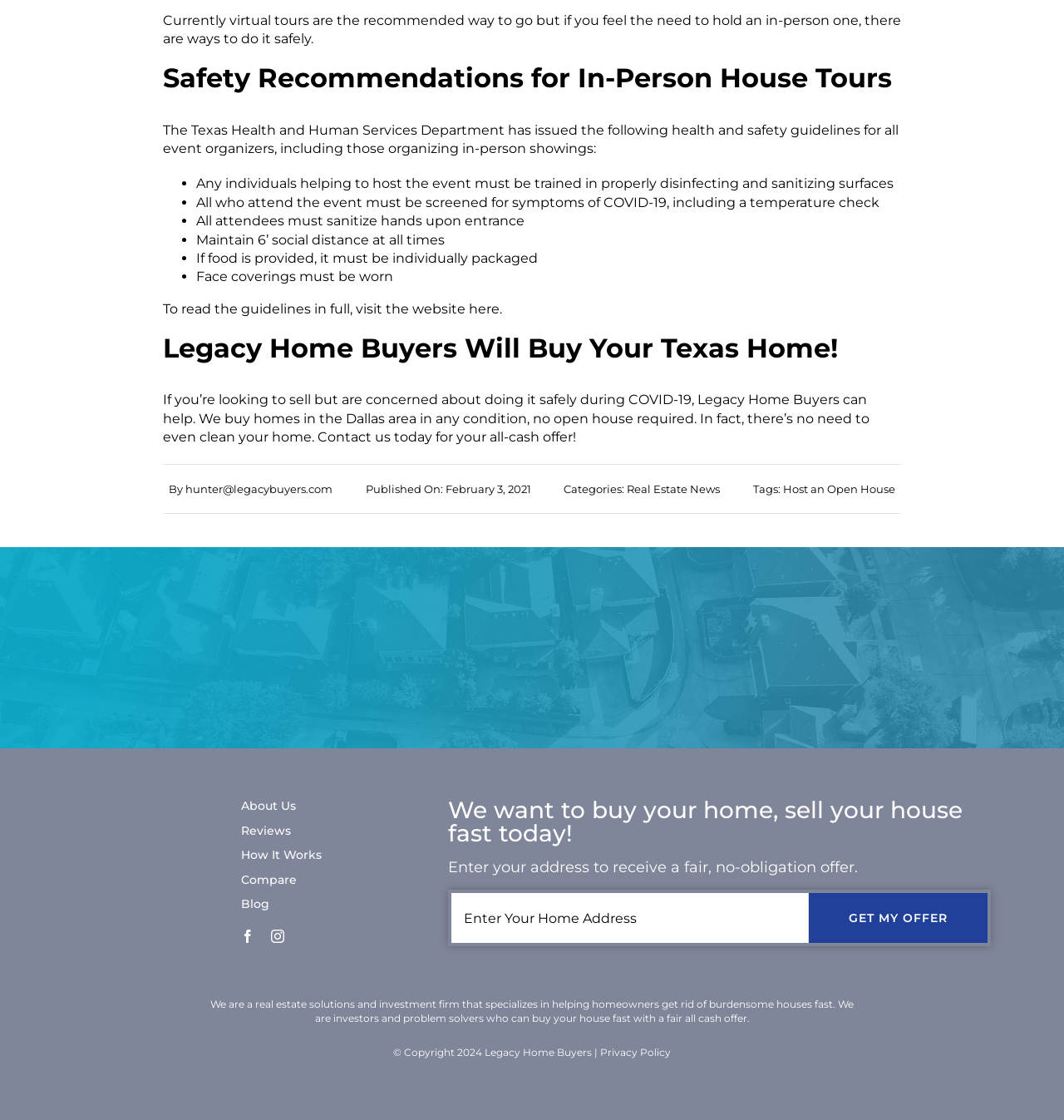Please provide a one-word or phrase answer to the question: 
What is required to receive a fair, no-obligation offer?

Enter your address